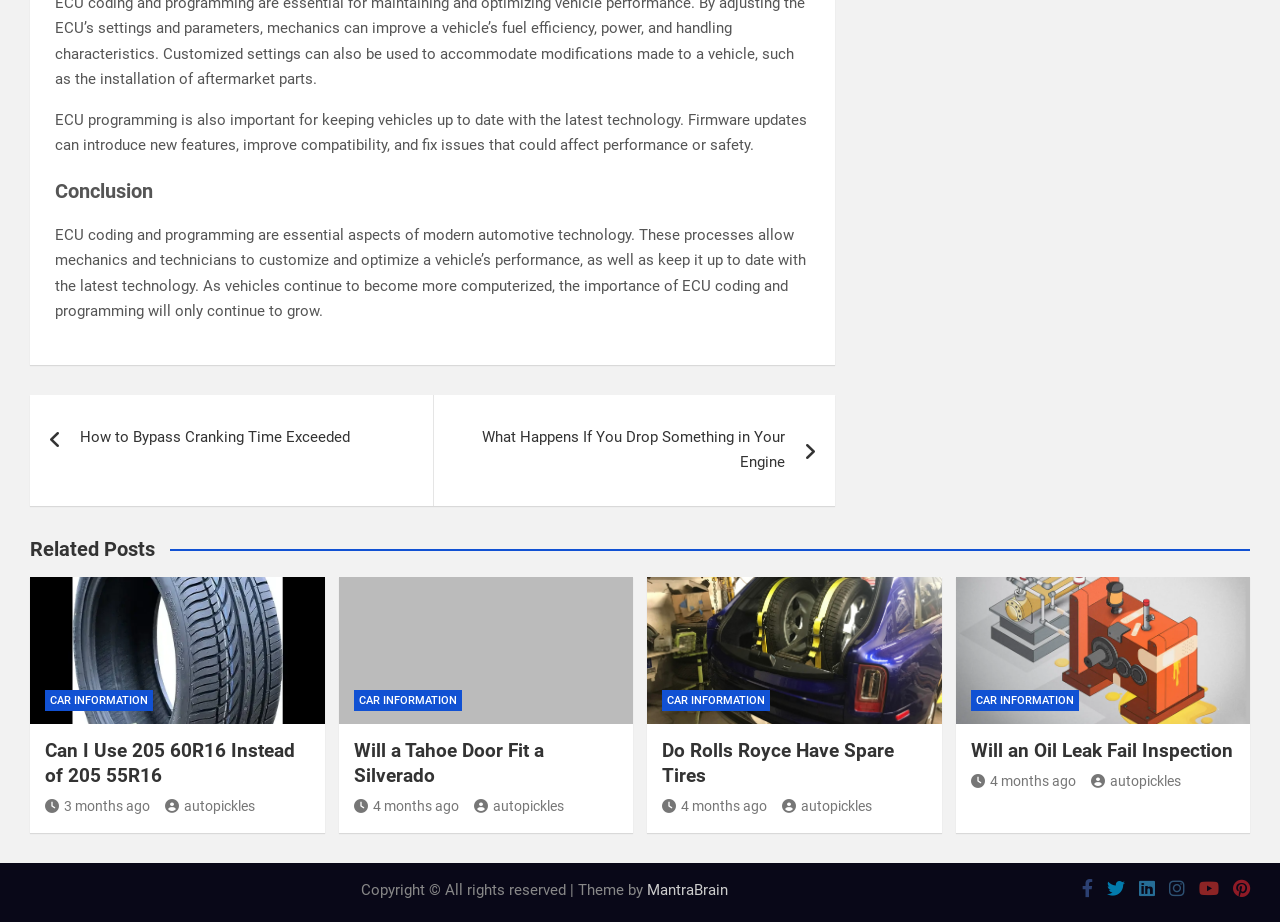What is the purpose of ECU programming?
Using the details from the image, give an elaborate explanation to answer the question.

According to the text, ECU programming is important for keeping vehicles up to date with the latest technology and fixing issues that could affect performance or safety. This suggests that the primary purpose of ECU programming is to update the vehicle's technology and resolve any problems that may arise.